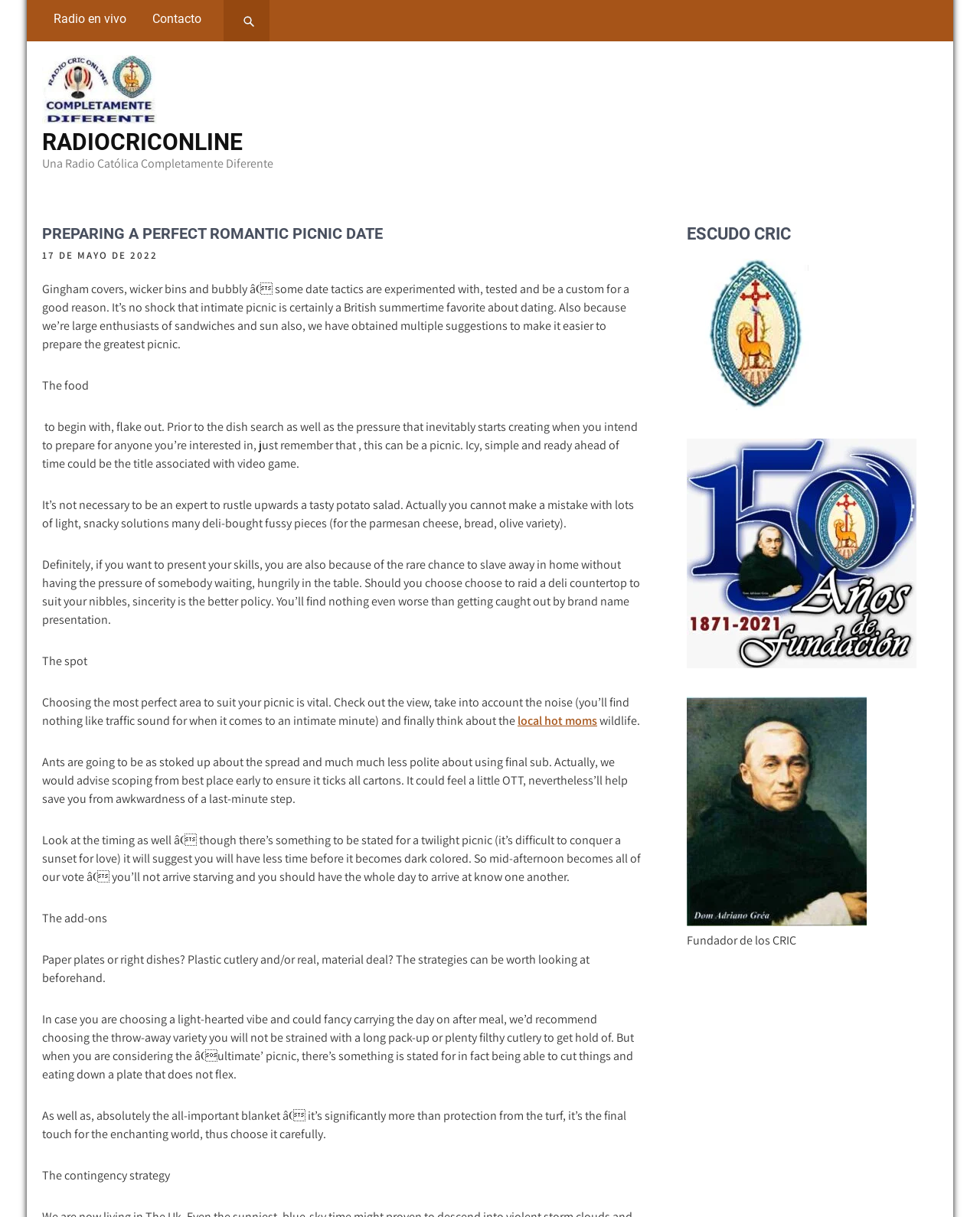Write a detailed summary of the webpage.

This webpage is about preparing a perfect romantic picnic date. At the top, there are several links, including "Radio en vivo", "Contacto", and a search box with a "Search" button. Below these links, there is a logo of "Radiocriconline" with a heading "RADIOCRICONLINE" and a subheading "Una Radio Católica Completamente Diferente".

The main content of the webpage is divided into sections, each with a heading. The first section is "PREPARING A PERFECT ROMANTIC PICNIC DATE" with a date "17 DE MAYO DE 2022". The text in this section discusses the idea of a romantic picnic and provides tips on how to prepare for it.

The next section is about the food, with a heading "The food". The text suggests keeping things simple and preparing food ahead of time. It also provides some ideas for easy-to-make dishes.

The following section is about choosing the perfect spot for the picnic, with a heading "The spot". The text advises considering the view, noise, and wildlife when selecting a location.

The next section is about the add-ons, with a heading "The add-ons". The text discusses the importance of choosing the right plates, cutlery, and blanket to create a romantic atmosphere.

Finally, there is a section about having a contingency plan, with a heading "The contingency strategy".

On the right side of the webpage, there are three complementary sections with a heading "ESCUDO CRIC" and an image of "Don Adrián Gréa", the founder of CRIC.